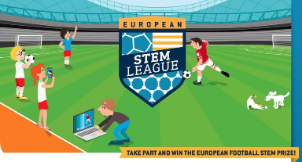Explain what is happening in the image with as much detail as possible.

The image represents the "European STEM League," showcasing a vibrant and engaging scene set in a football stadium. Central to the design is a shield-like logo labeled "STEM LEAGUE," symbolizing a blend of science, technology, engineering, and mathematics with sports. 

In the foreground, a young football player in a red jersey executes a dynamic kick, embodying the active spirit of the league. To the left, a diverse group of children enthusiastically participates in various STEM activities, with one child taking a photo, another using a laptop, and others engaging in playful interaction, including a couple of playful dogs. 

The background features the stadium's lush green field and a clear, open roof, creating an inviting atmosphere, while an orange area at the bottom highlights the call to action: "Take part and win the European Football STEM prize!" This adds a motivational element, encouraging involvement in both STEM and sports for a bright, innovative future.